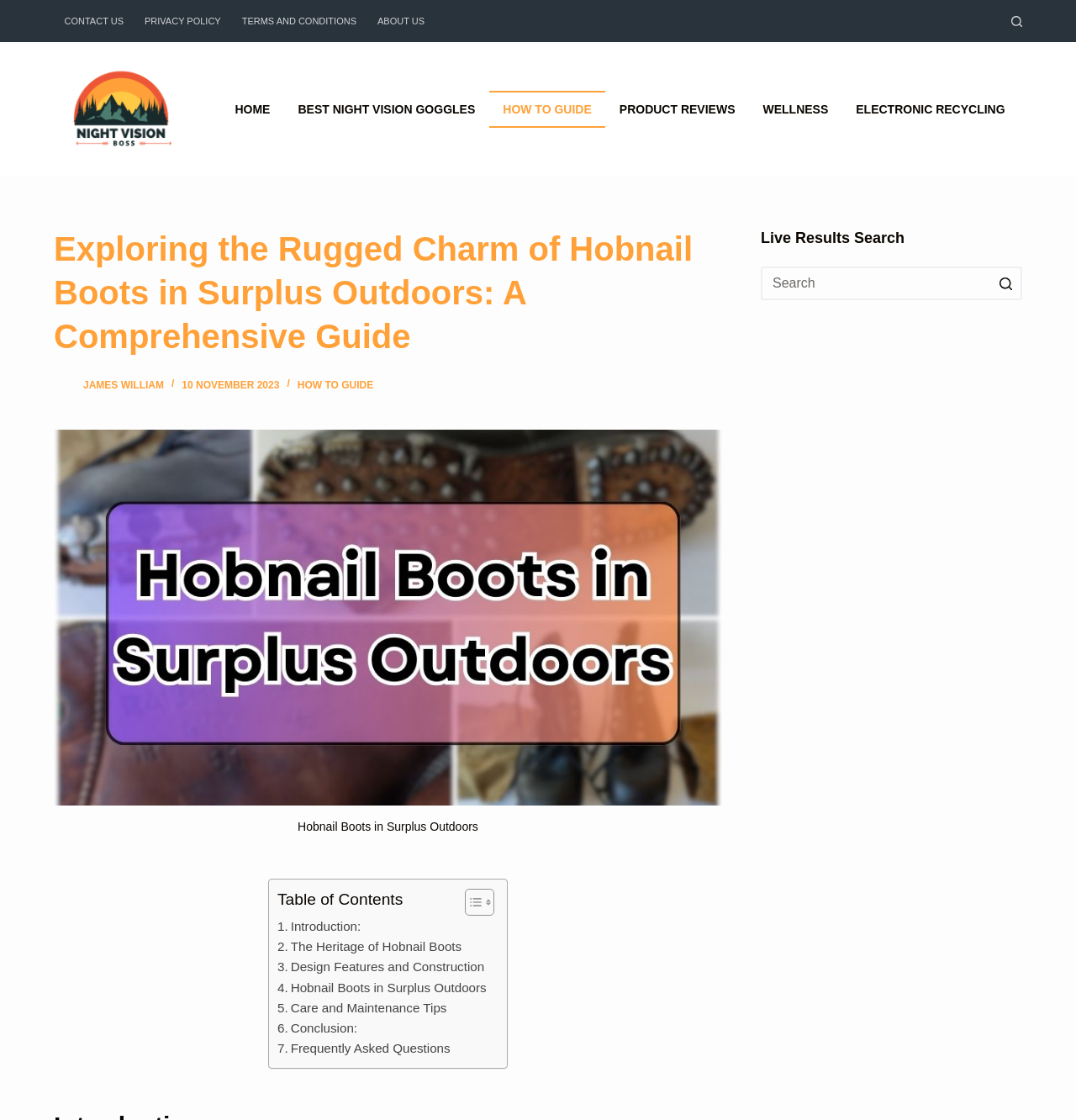Specify the bounding box coordinates of the area to click in order to follow the given instruction: "Read the article by 'James William'."

[0.05, 0.334, 0.07, 0.353]